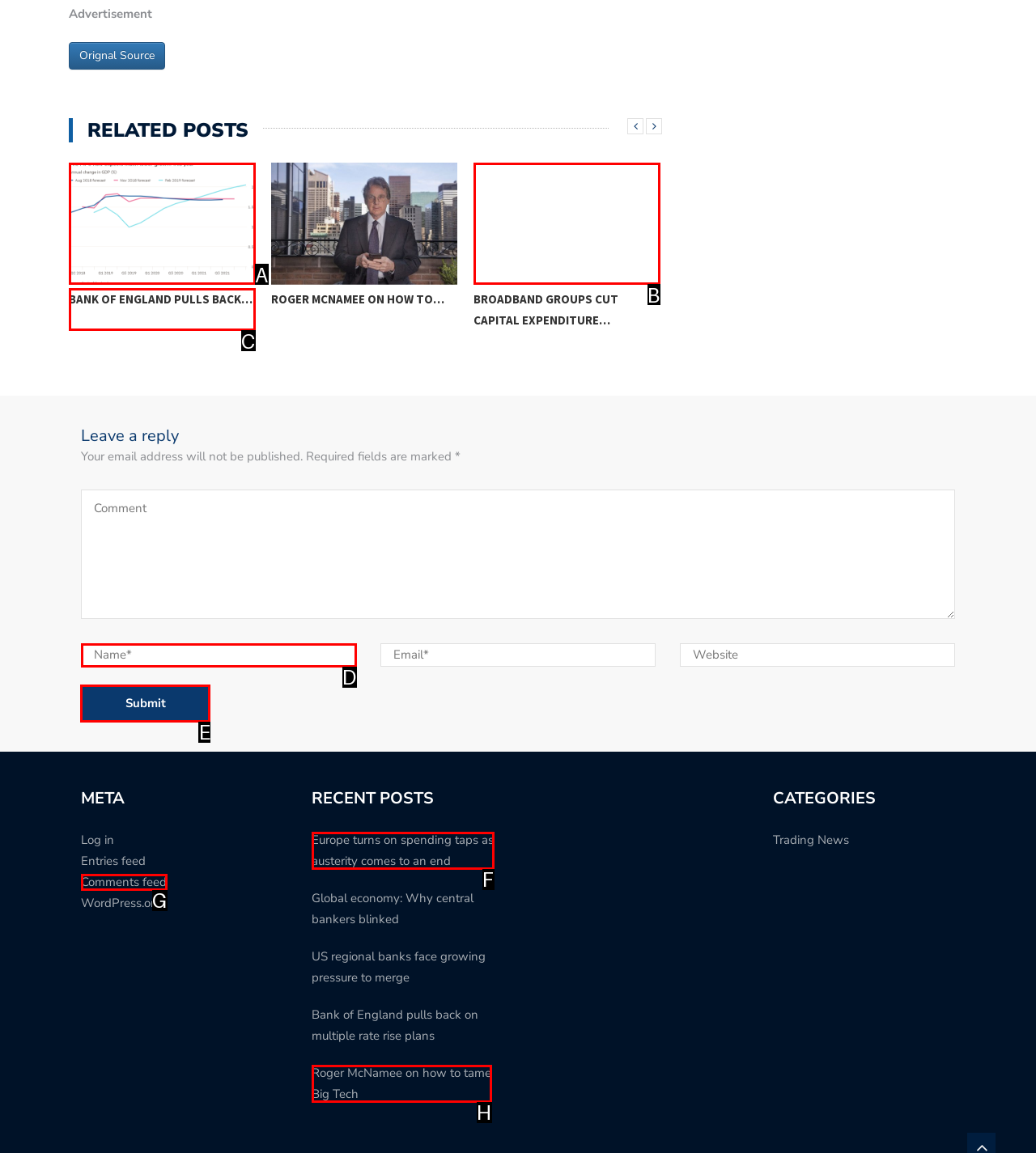What option should you select to complete this task: Submit a comment? Indicate your answer by providing the letter only.

E